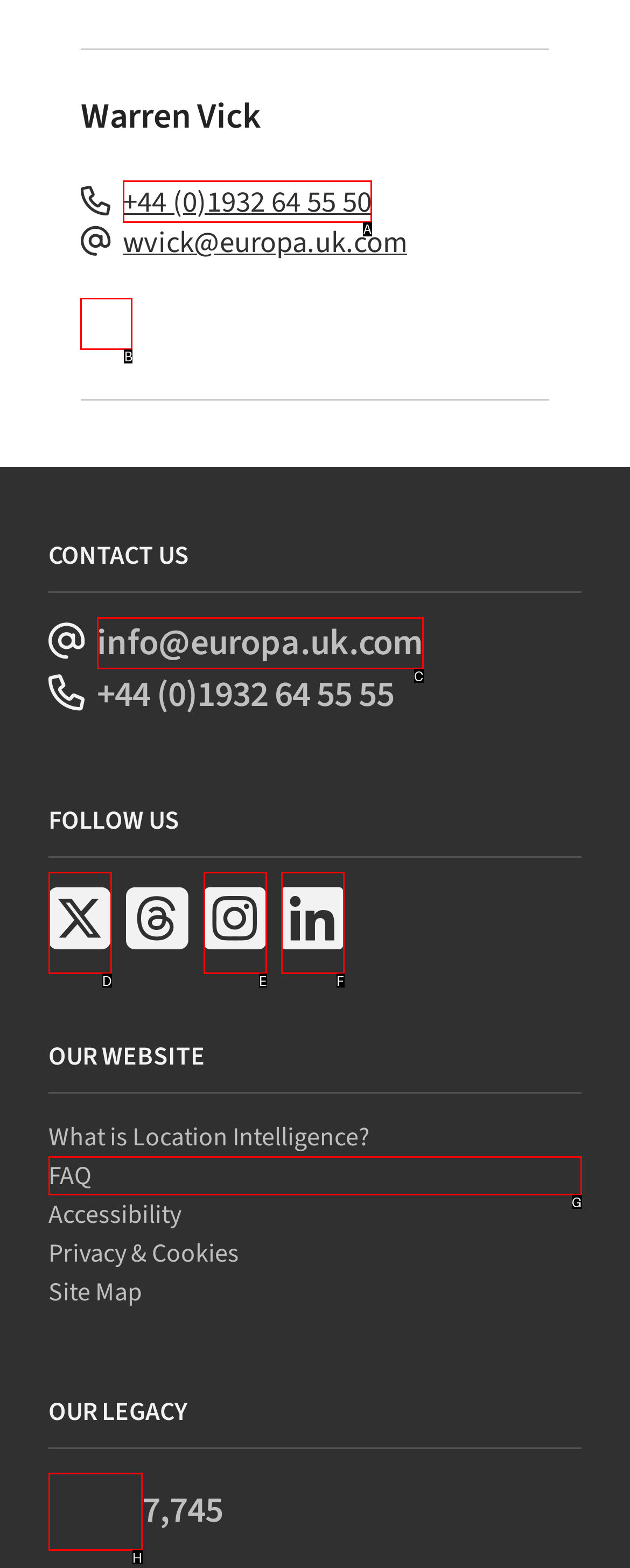Point out the correct UI element to click to carry out this instruction: View Warren Vick's LinkedIn profile
Answer with the letter of the chosen option from the provided choices directly.

B